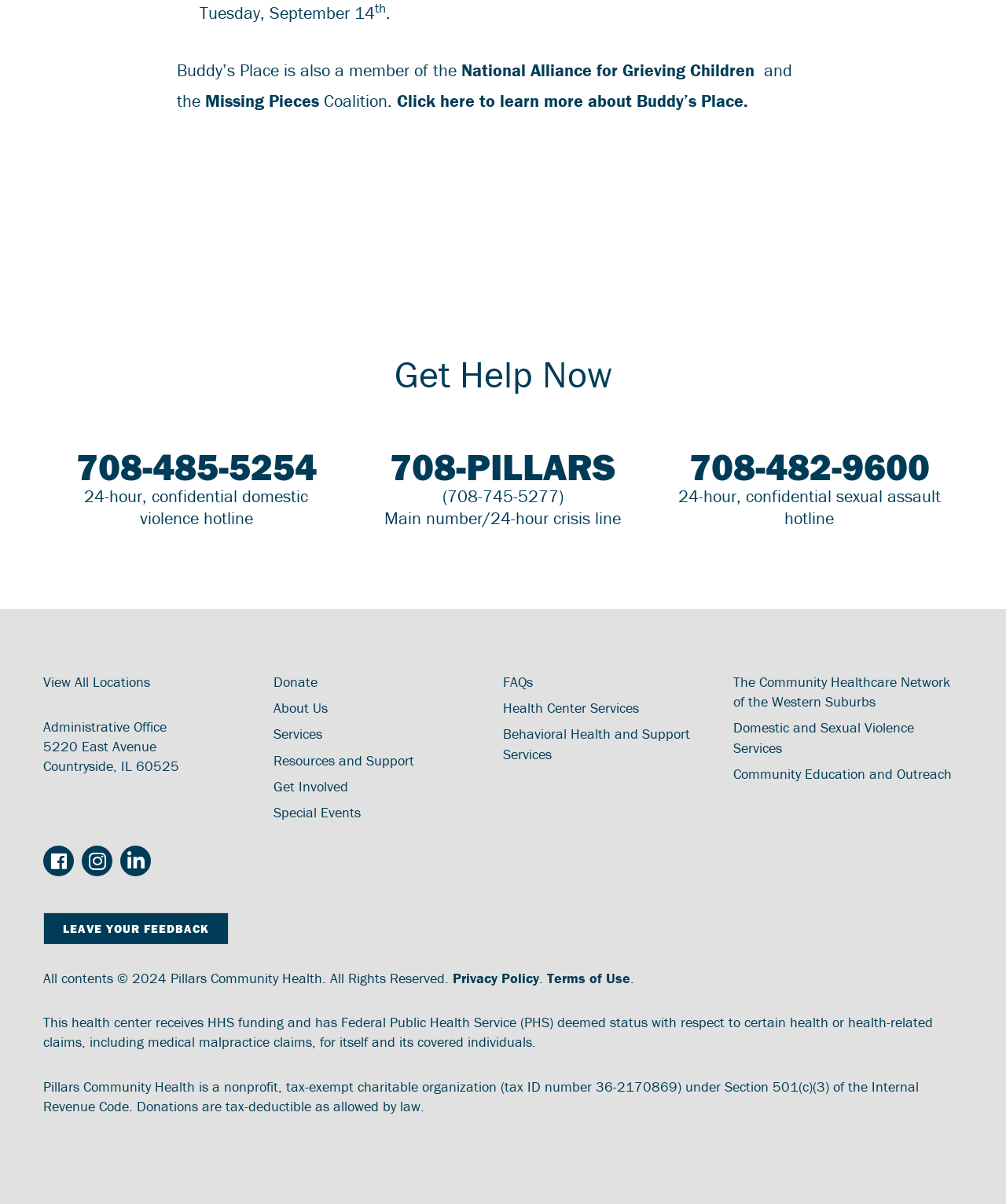Find the bounding box coordinates of the clickable area required to complete the following action: "Click to learn more about Buddy’s Place".

[0.395, 0.075, 0.748, 0.093]